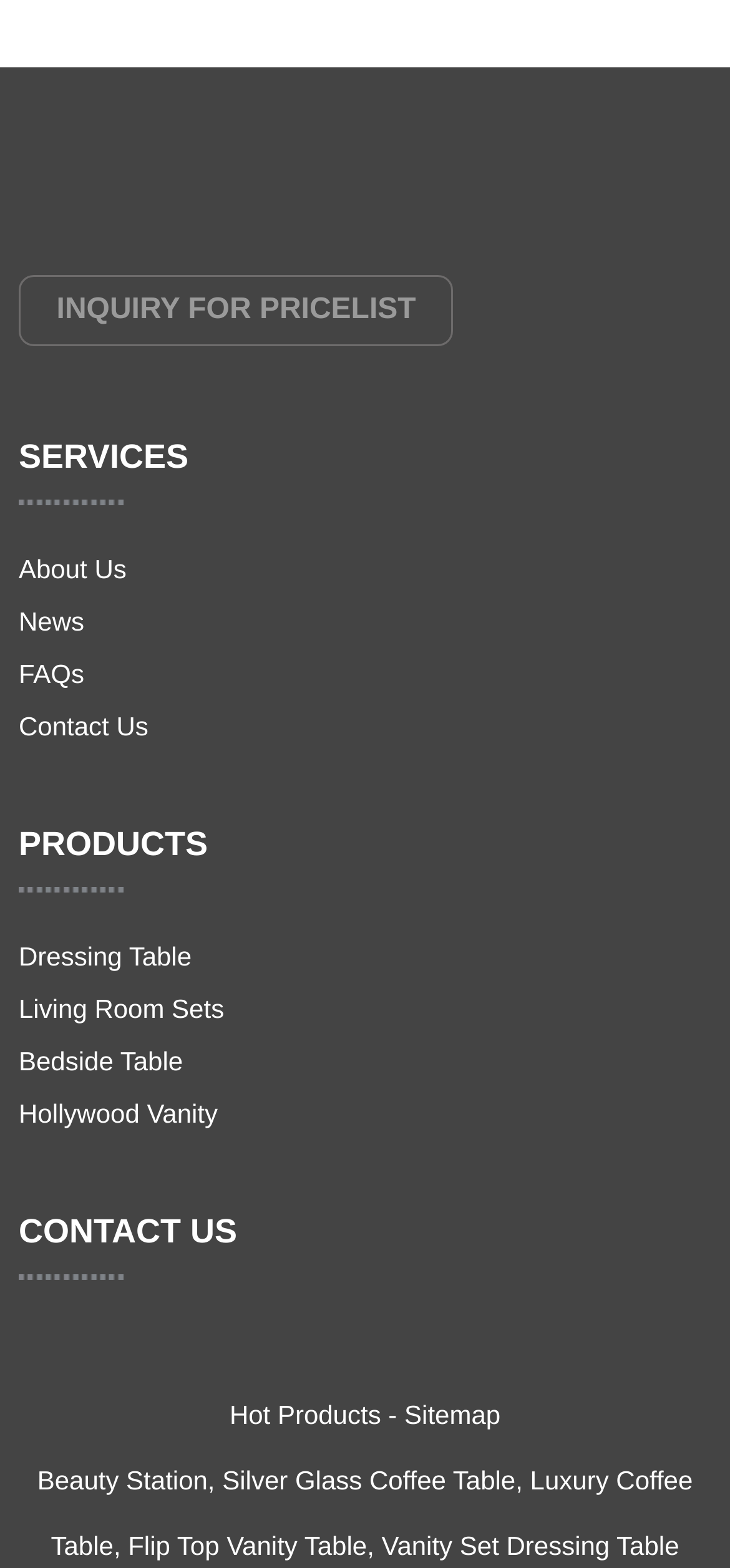Please find the bounding box coordinates (top-left x, top-left y, bottom-right x, bottom-right y) in the screenshot for the UI element described as follows: About Us

[0.026, 0.354, 0.173, 0.373]